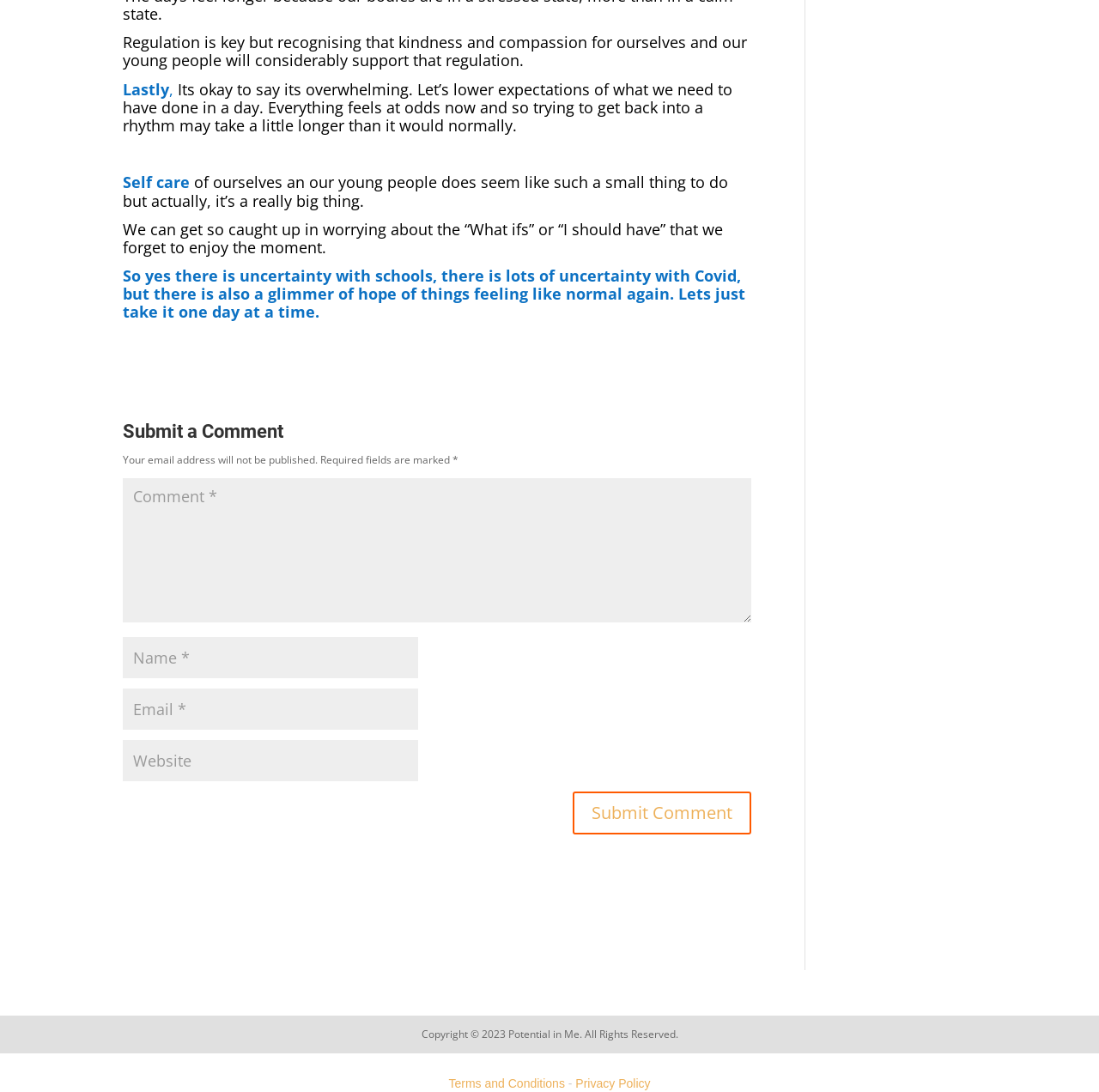Provide the bounding box coordinates for the UI element described in this sentence: "input value="Email *" aria-describedby="email-notes" name="email"". The coordinates should be four float values between 0 and 1, i.e., [left, top, right, bottom].

[0.112, 0.631, 0.38, 0.669]